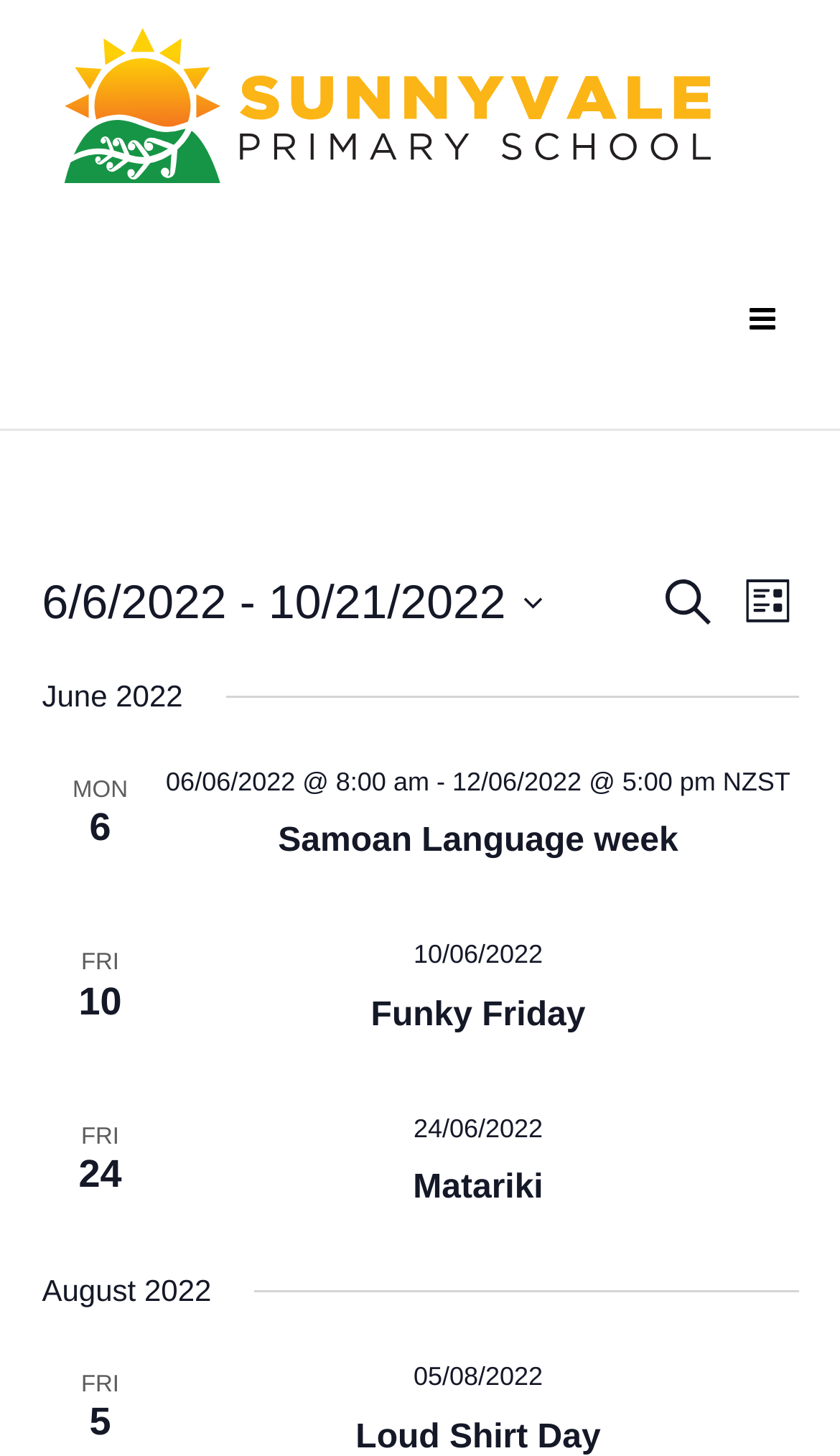What is the date range of the events listed?
Based on the image, give a one-word or short phrase answer.

06/06/2022 - 21/10/2022